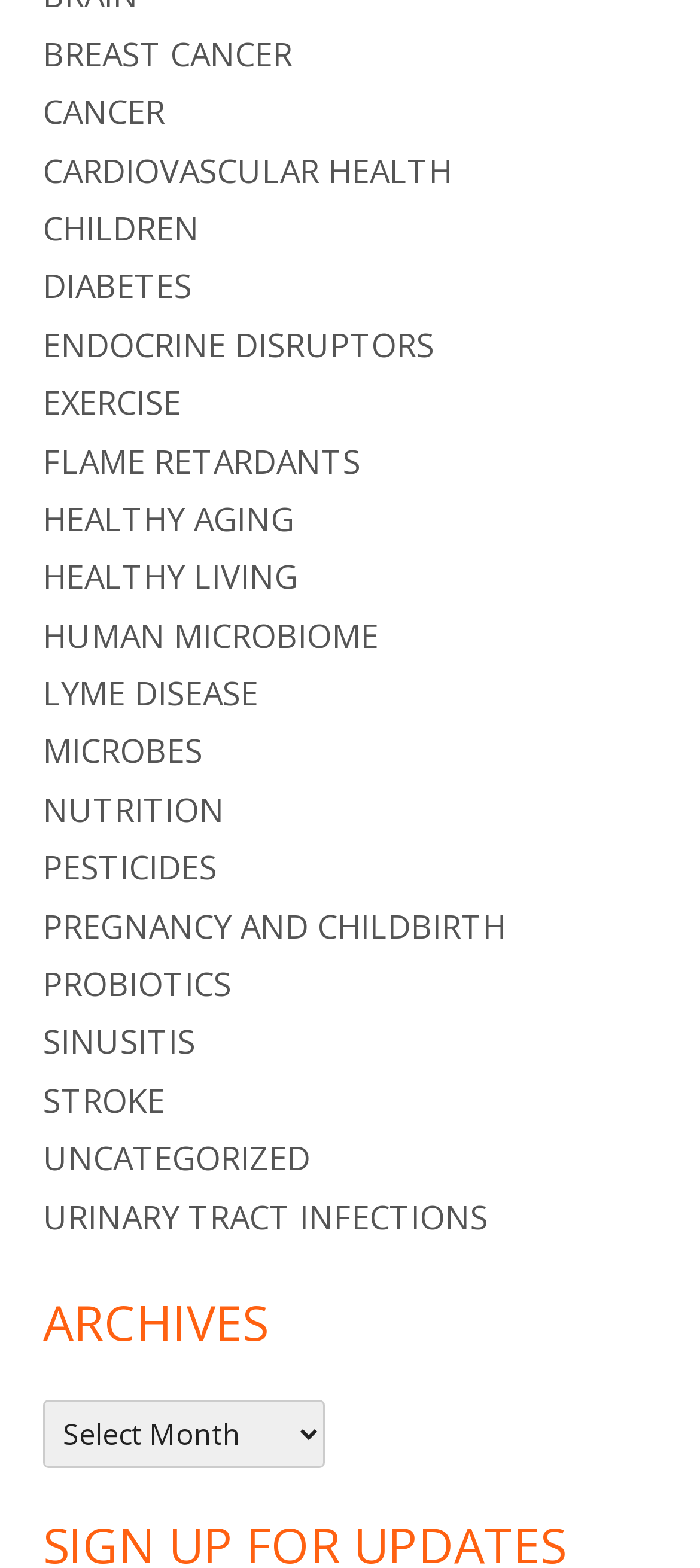Determine the bounding box coordinates of the clickable element necessary to fulfill the instruction: "visit HEALTHY AGING". Provide the coordinates as four float numbers within the 0 to 1 range, i.e., [left, top, right, bottom].

[0.062, 0.317, 0.421, 0.344]